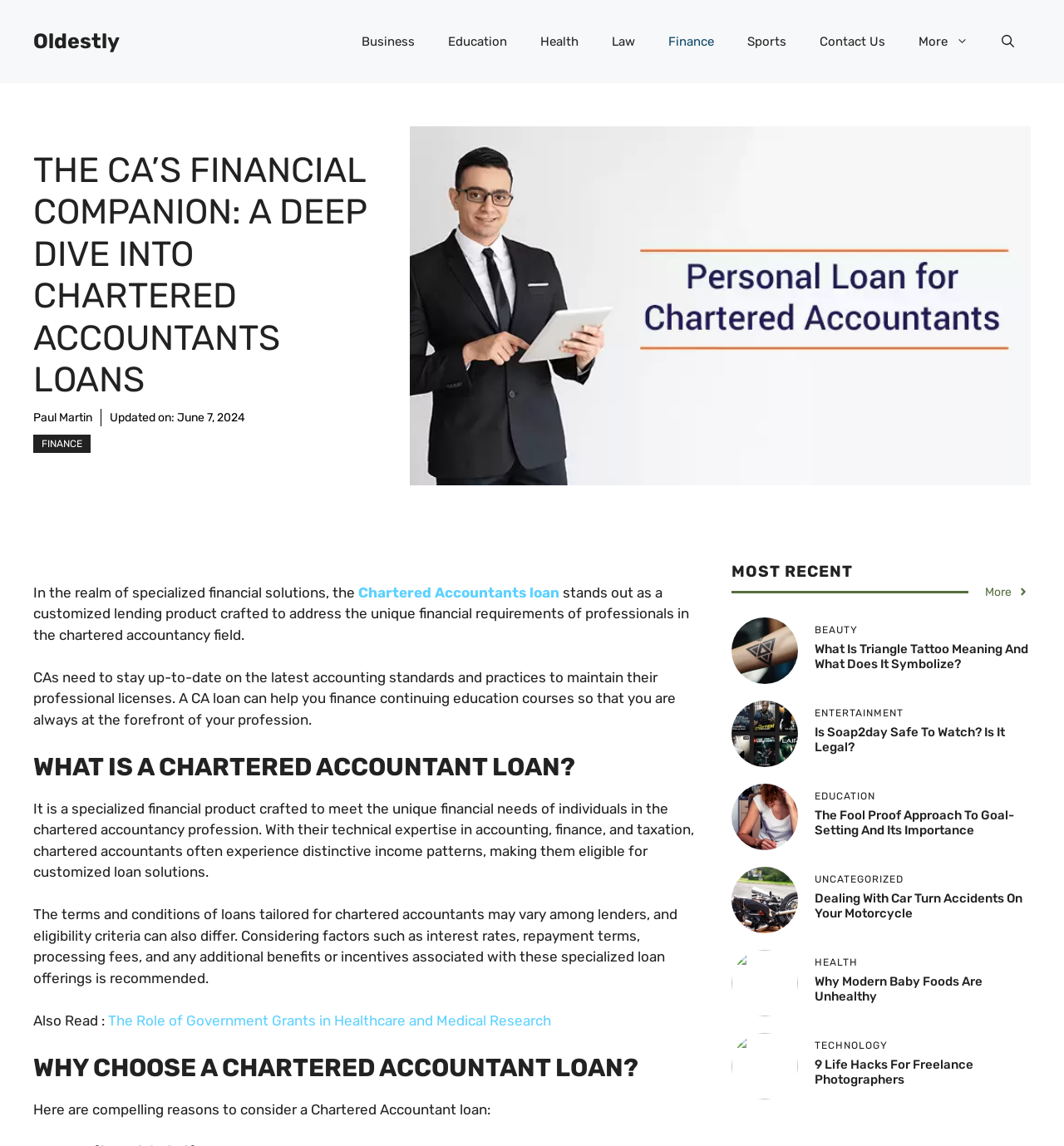Create a detailed description of the webpage's content and layout.

This webpage is about Chartered Accountants loans, with the main title "THE CA'S FINANCIAL COMPANION: A DEEP DIVE INTO CHARTERED ACCOUNTANTS LOANS" at the top. Below the title, there is a banner with a link to "Oldestly" on the left and a navigation menu with 8 links to different categories, including "Business", "Education", "Health", "Law", "Finance", "Sports", "Contact Us", and "More", on the right.

The main content of the page is divided into sections. The first section describes what a Chartered Accountant loan is, stating that it is a specialized financial product crafted to meet the unique financial needs of individuals in the chartered accountancy profession. The section also explains that the terms and conditions of these loans may vary among lenders and that eligibility criteria can differ.

The next section, "WHY CHOOSE A CHARTERED ACCOUNTANT LOAN?", lists compelling reasons to consider such a loan. Below this section, there are links to other articles, including "The Role of Government Grants in Healthcare and Medical Research".

On the right side of the page, there are several sections with headings such as "MOST RECENT", "BEAUTY", "ENTERTAINMENT", "EDUCATION", "UNCATEGORIZED", "HEALTH", and "TECHNOLOGY". Each section contains a heading and a link to an article, along with a figure or image. These sections appear to be a list of recent or related articles.

There are also several images on the page, including a figure with text describing Chartered Accountants loans, and images associated with the articles listed on the right side of the page.